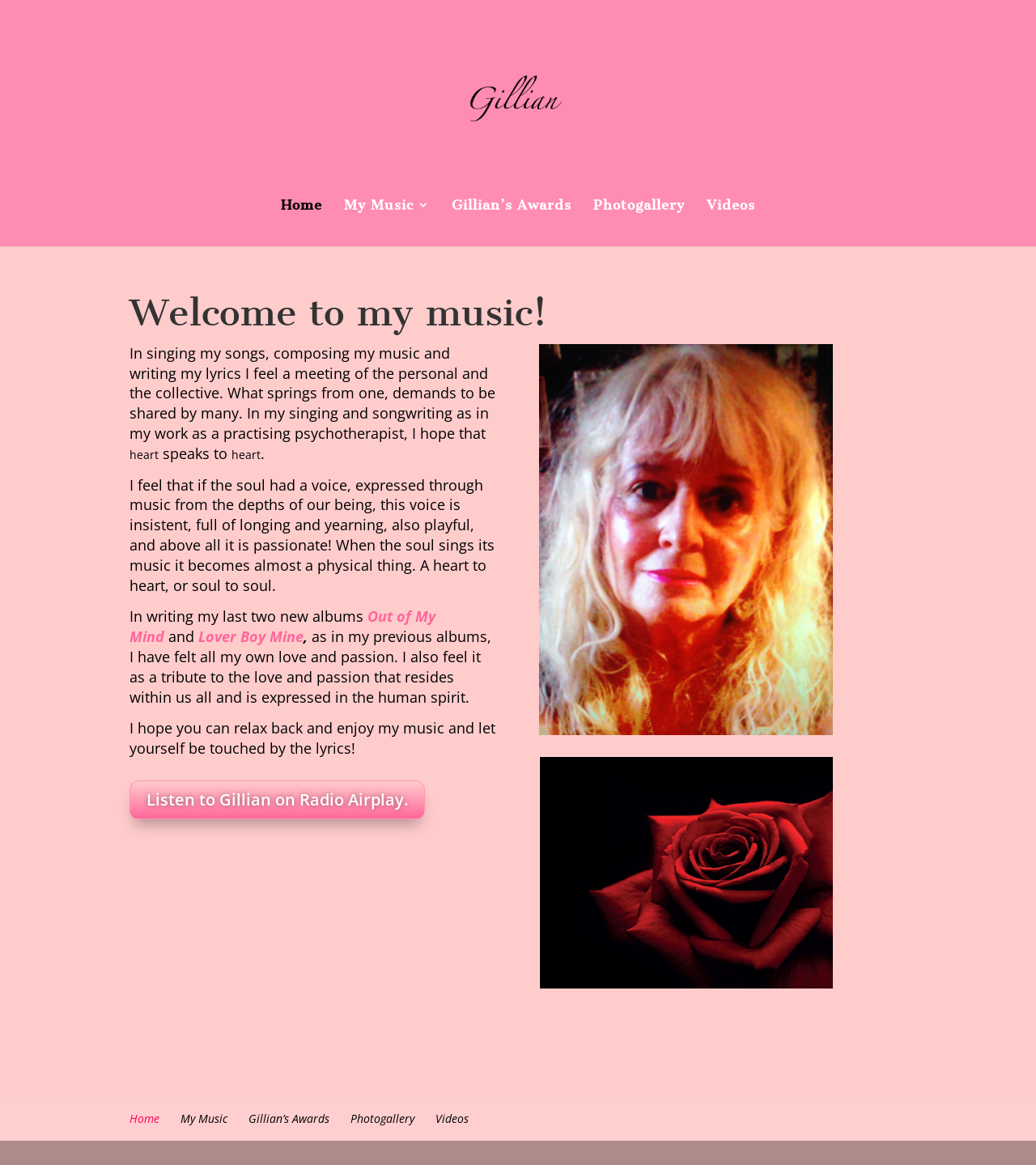Please indicate the bounding box coordinates of the element's region to be clicked to achieve the instruction: "View Gillian's music". Provide the coordinates as four float numbers between 0 and 1, i.e., [left, top, right, bottom].

[0.332, 0.171, 0.415, 0.211]